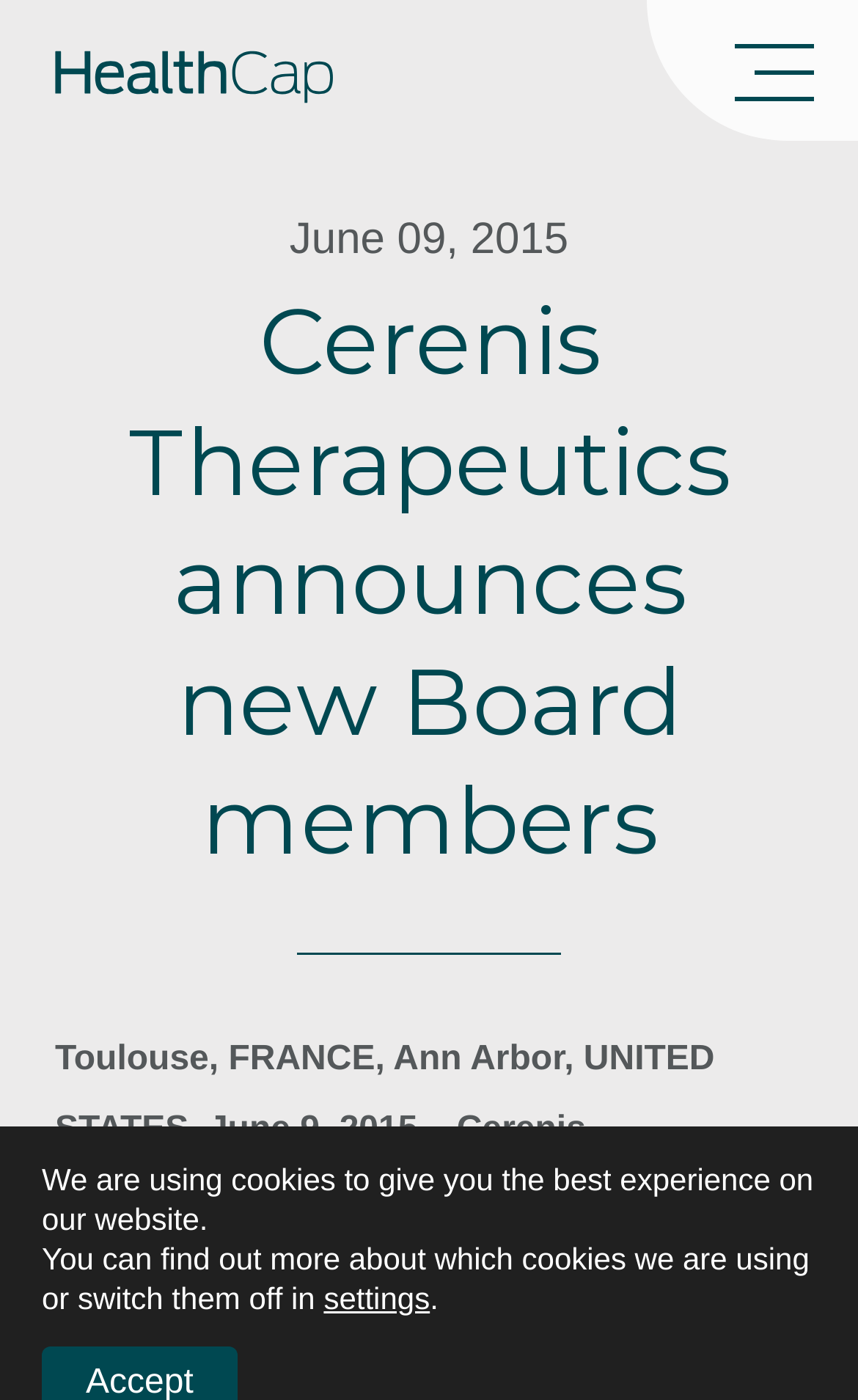Respond with a single word or phrase for the following question: 
What is the location of the company?

Toulouse, FRANCE, Ann Arbor, UNITED STATES